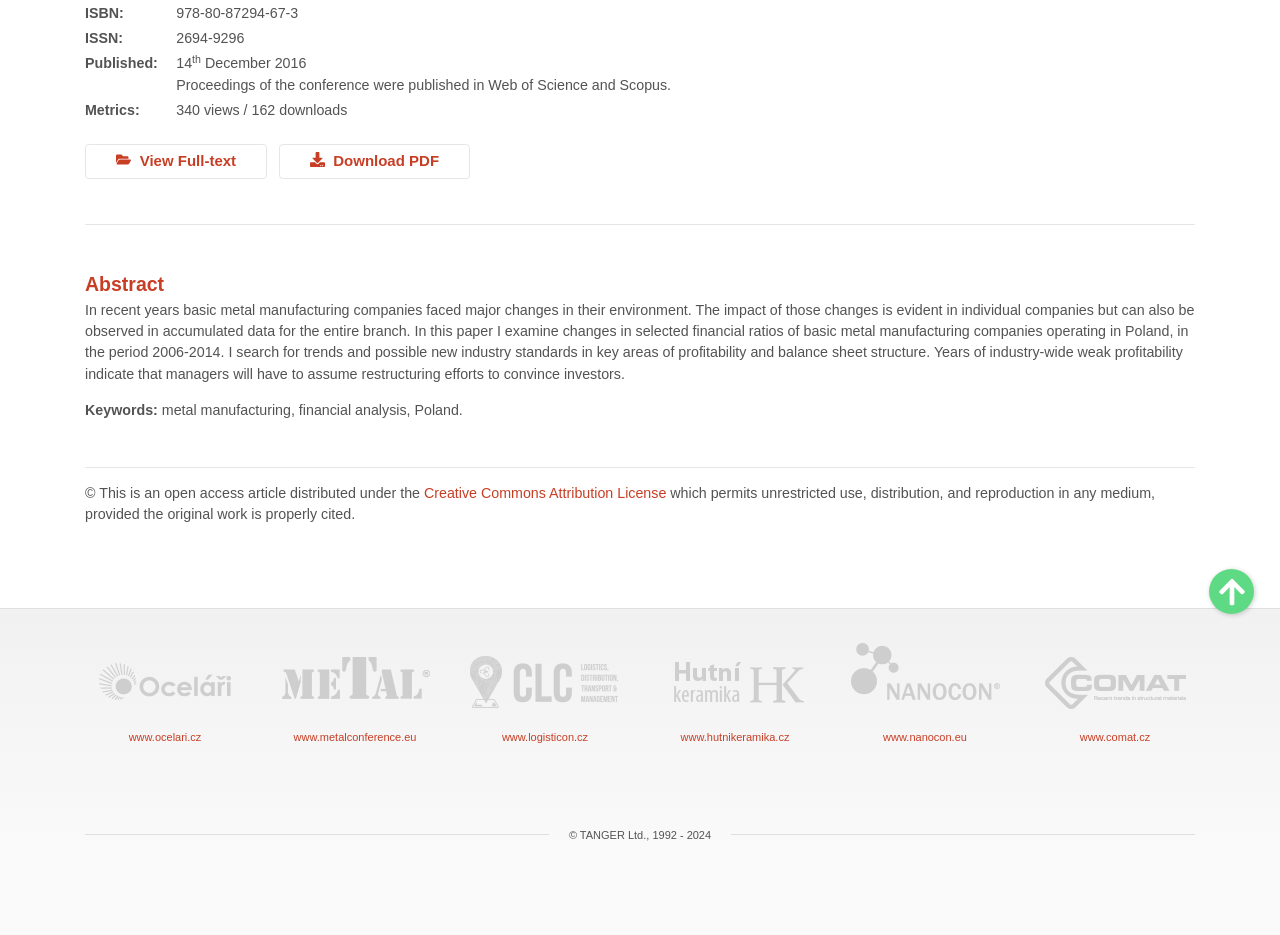Given the webpage screenshot, identify the bounding box of the UI element that matches this description: "Creative Commons Attribution License".

[0.331, 0.518, 0.521, 0.535]